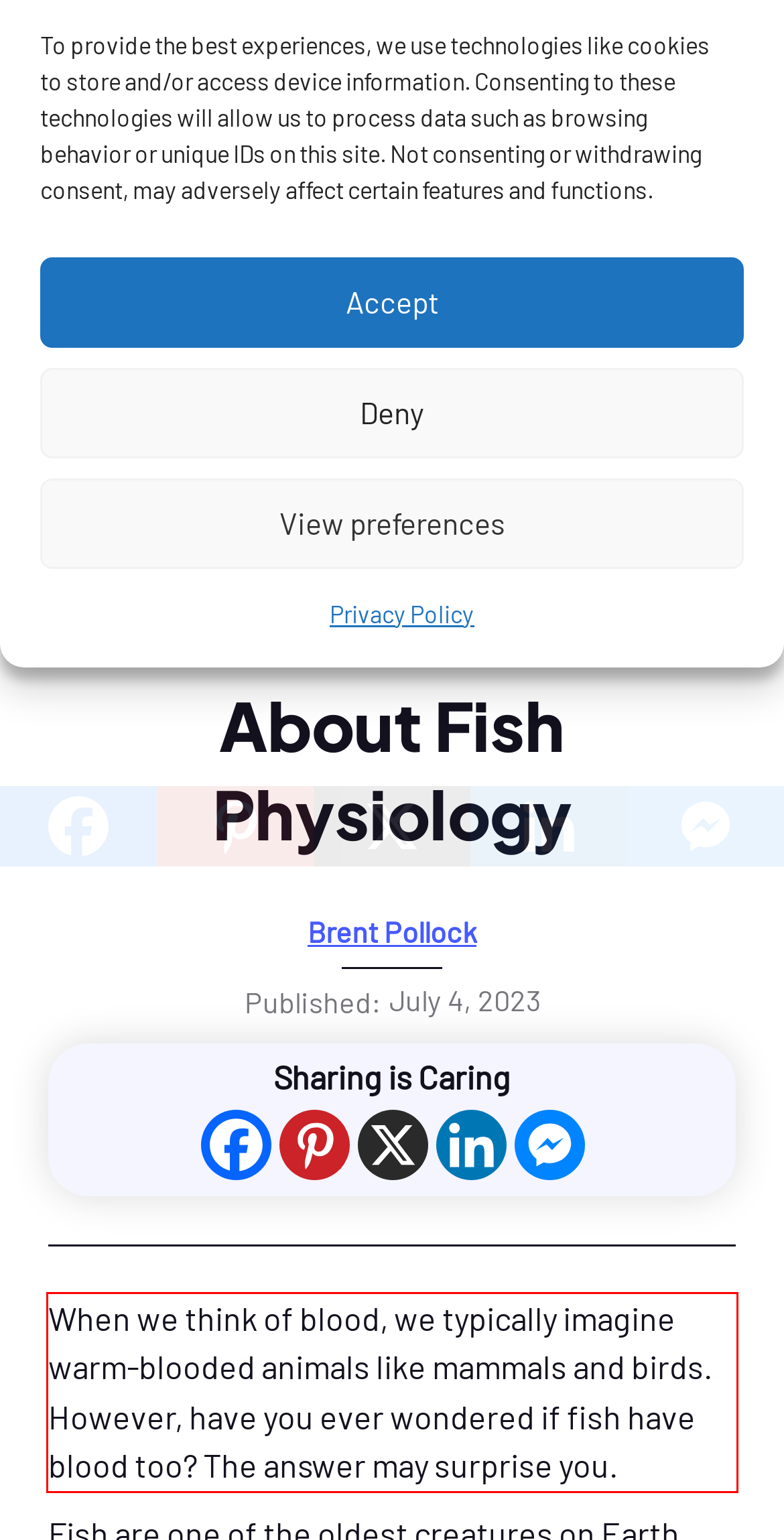Identify the text inside the red bounding box in the provided webpage screenshot and transcribe it.

When we think of blood, we typically imagine warm-blooded animals like mammals and birds. However, have you ever wondered if fish have blood too? The answer may surprise you.